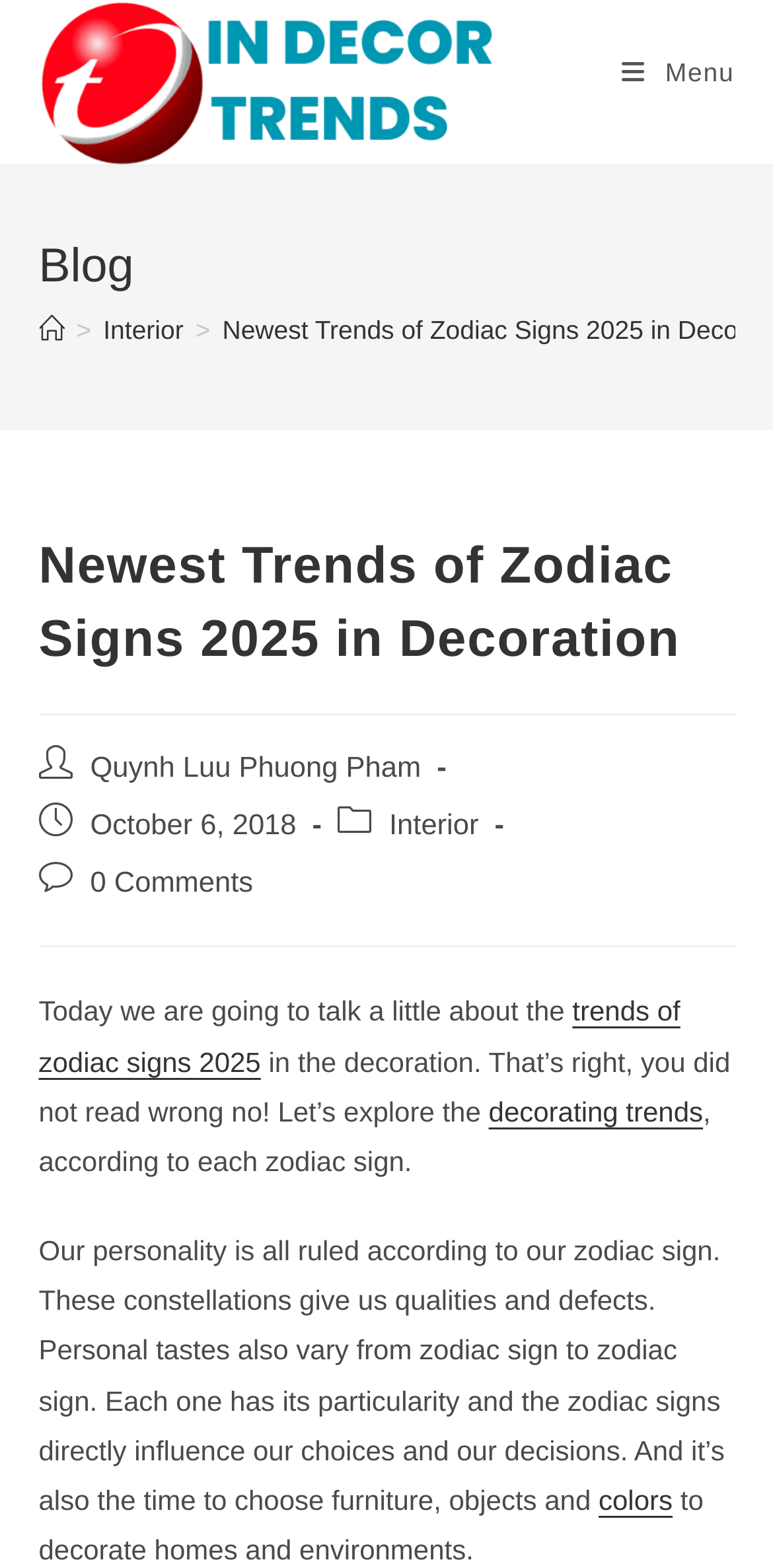When was the current post published?
Observe the image and answer the question with a one-word or short phrase response.

October 6, 2018